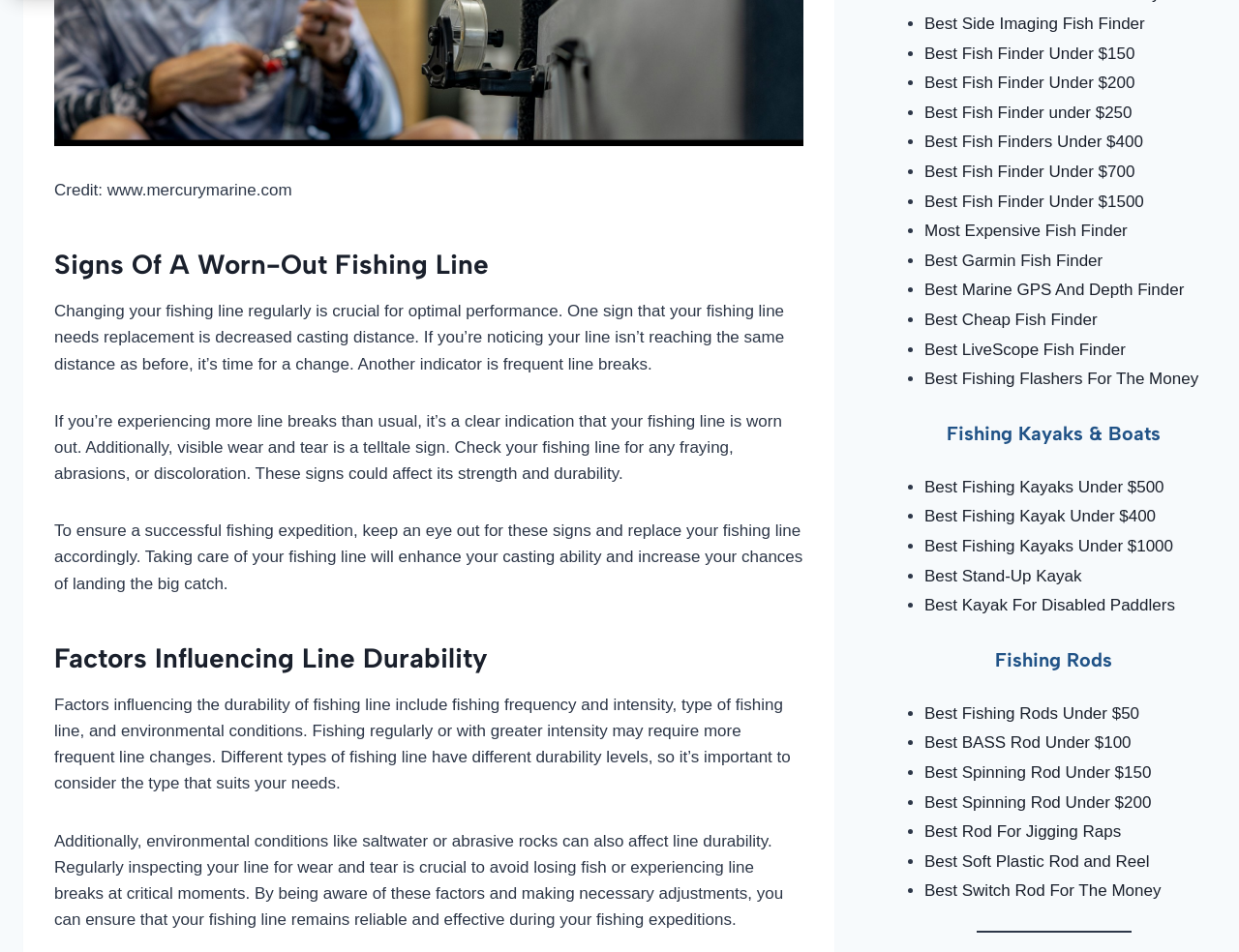Find and specify the bounding box coordinates that correspond to the clickable region for the instruction: "Click on 'Best Fishing Rods Under $50'".

[0.746, 0.74, 0.92, 0.759]